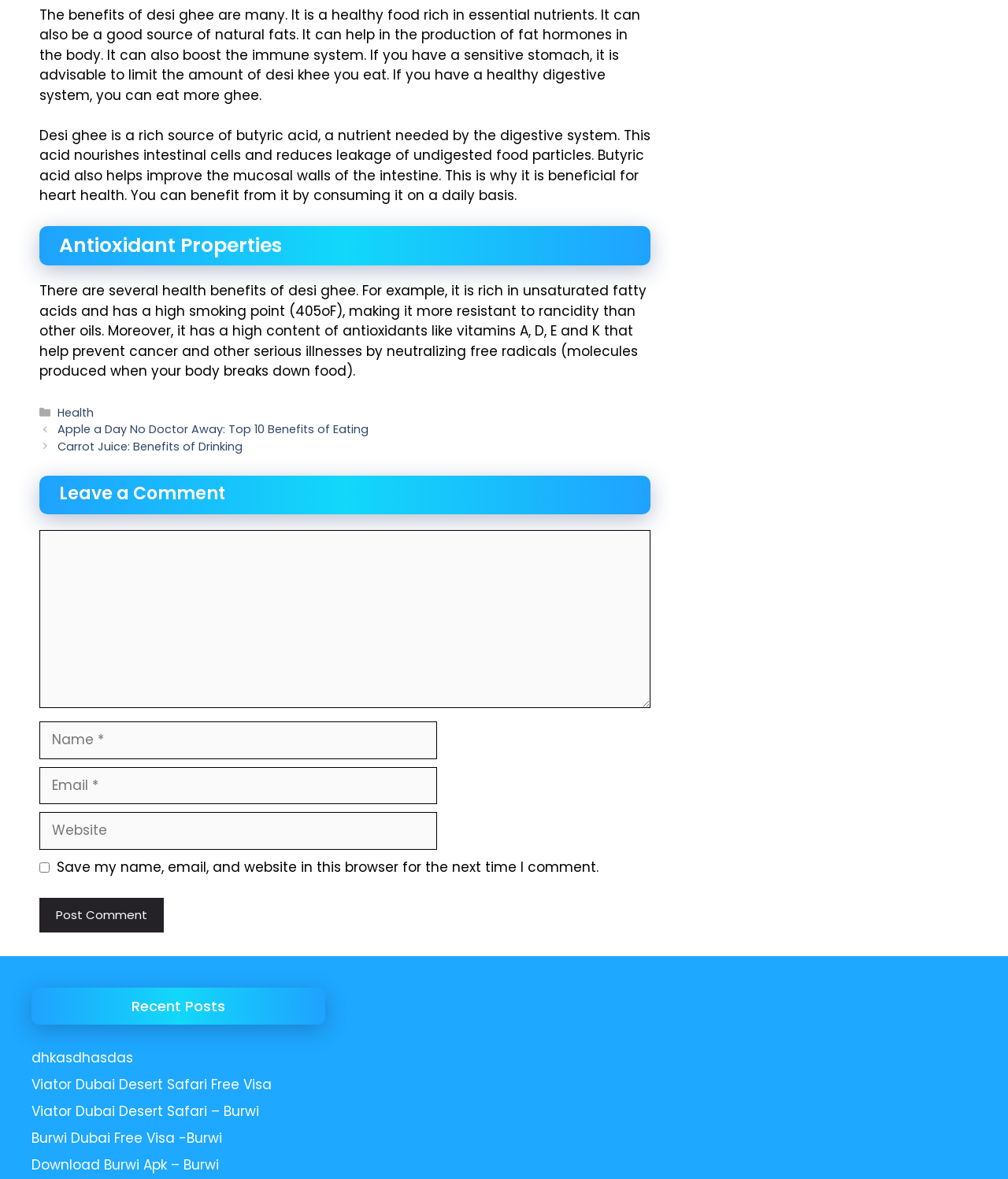Indicate the bounding box coordinates of the element that needs to be clicked to satisfy the following instruction: "Enter your name in the 'Name' field". The coordinates should be four float numbers between 0 and 1, i.e., [left, top, right, bottom].

[0.039, 0.612, 0.434, 0.644]